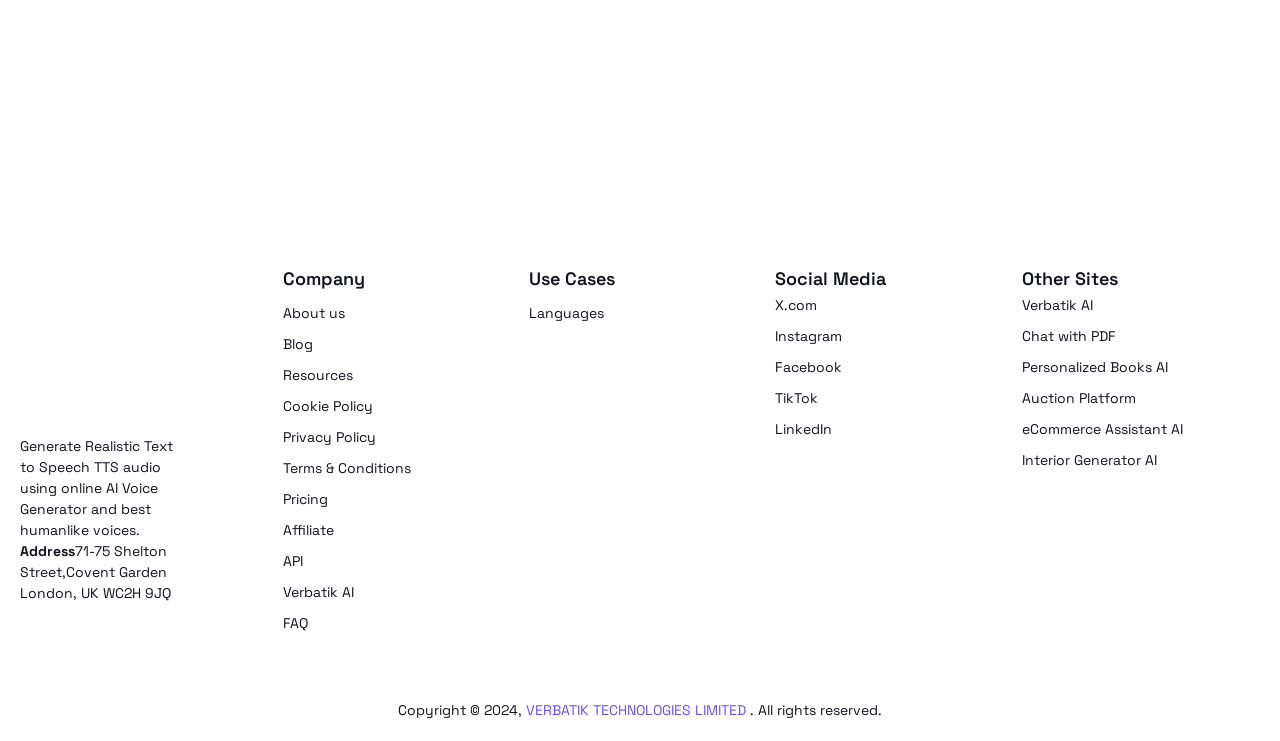Identify and provide the bounding box for the element described by: "Interior Generator AI".

[0.798, 0.6, 0.991, 0.642]